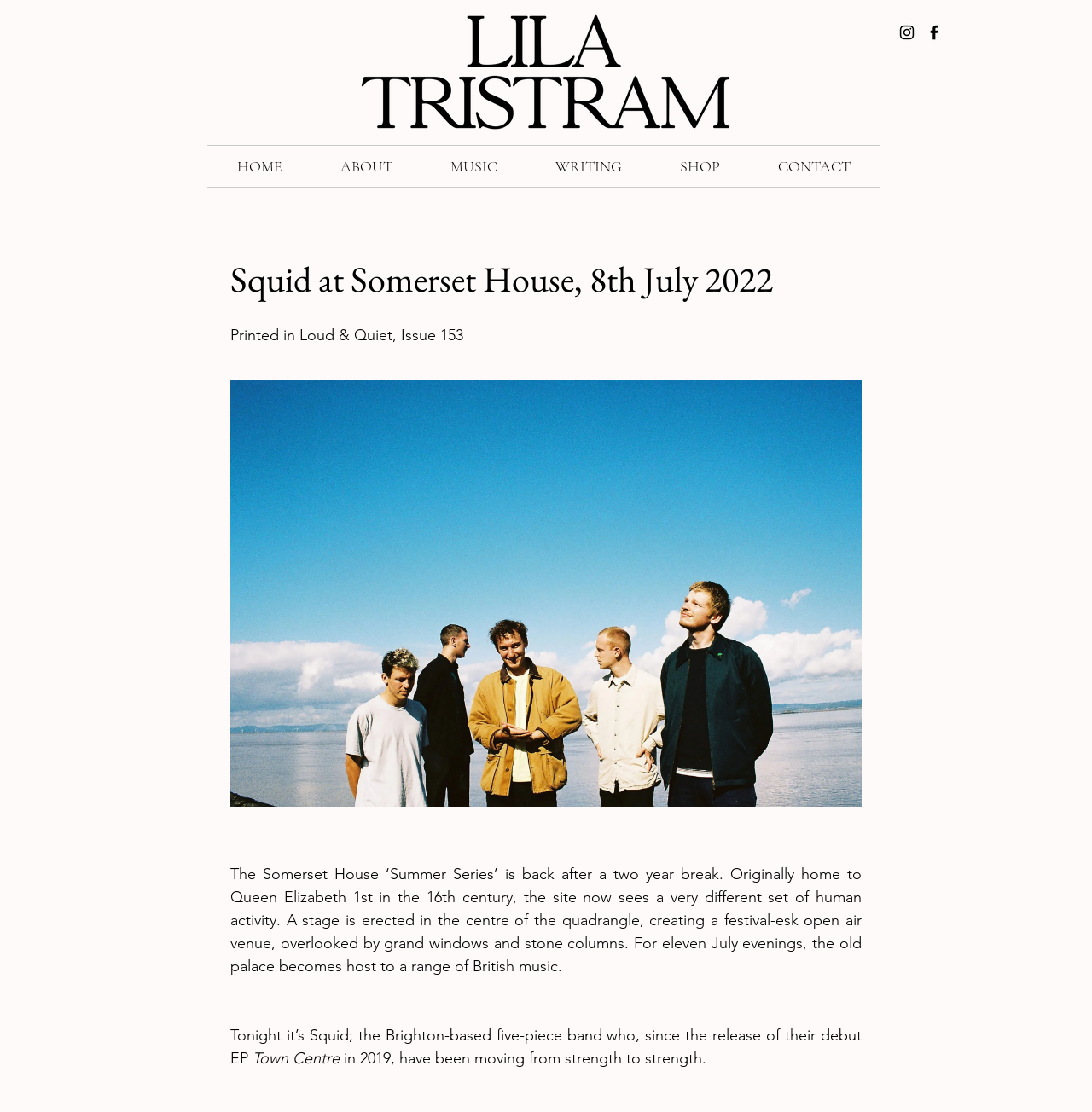Explain the webpage in detail, including its primary components.

The webpage appears to be an article or event page about a music event, specifically a concert by the band Squid at Somerset House on July 8th, 2022. 

At the top left of the page, there is a logo image, and on the top right, there is a social bar with links to Instagram and Facebook, represented by their respective black icons. 

Below the social bar, there is a heading that reads "Squid at Somerset House, 8th July 2022". Underneath this heading, there is a paragraph of text that describes the Somerset House 'Summer Series' event, which is returning after a two-year break. The text explains that the event will take place in the quadrangle of Somerset House, which was originally home to Queen Elizabeth 1st in the 16th century. 

Further down, there is a button, and then another paragraph of text that describes the band Squid, who will be performing at the event. The text mentions that the band has been gaining strength since the release of their debut EP in 2019. 

To the right of the main text, there is a navigation menu with links to different sections of the website, including HOME, ABOUT, MUSIC, WRITING, SHOP, and CONTACT.